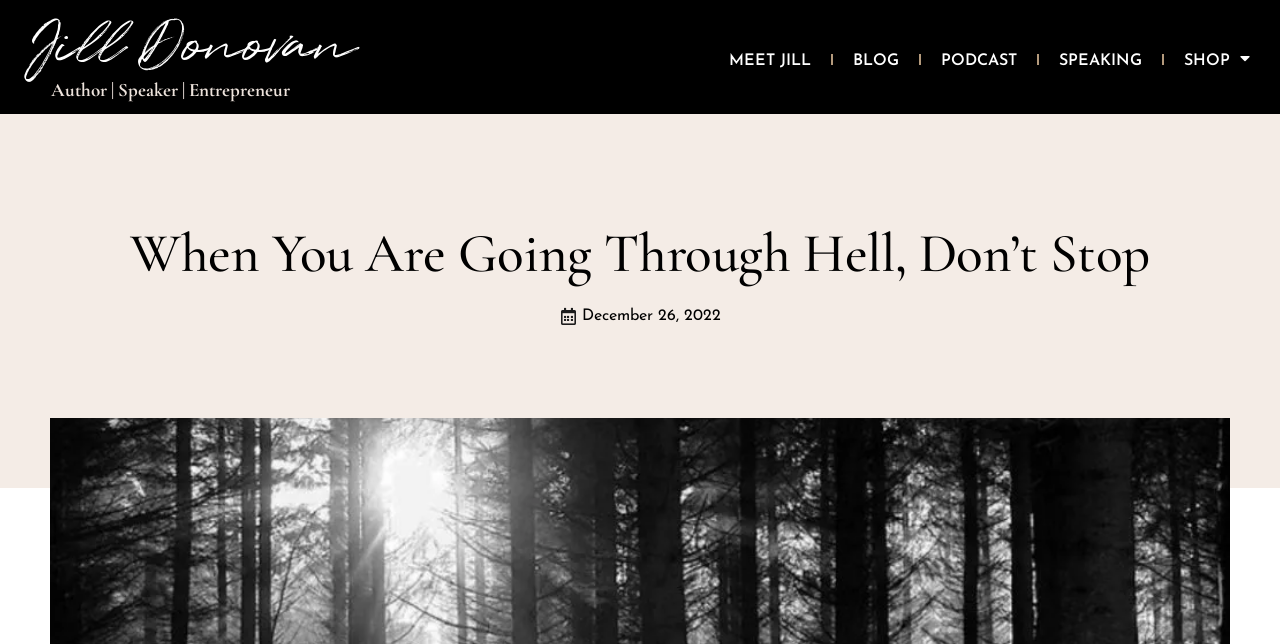Answer the following query concisely with a single word or phrase:
What is the author's profession?

Author, Speaker, Entrepreneur